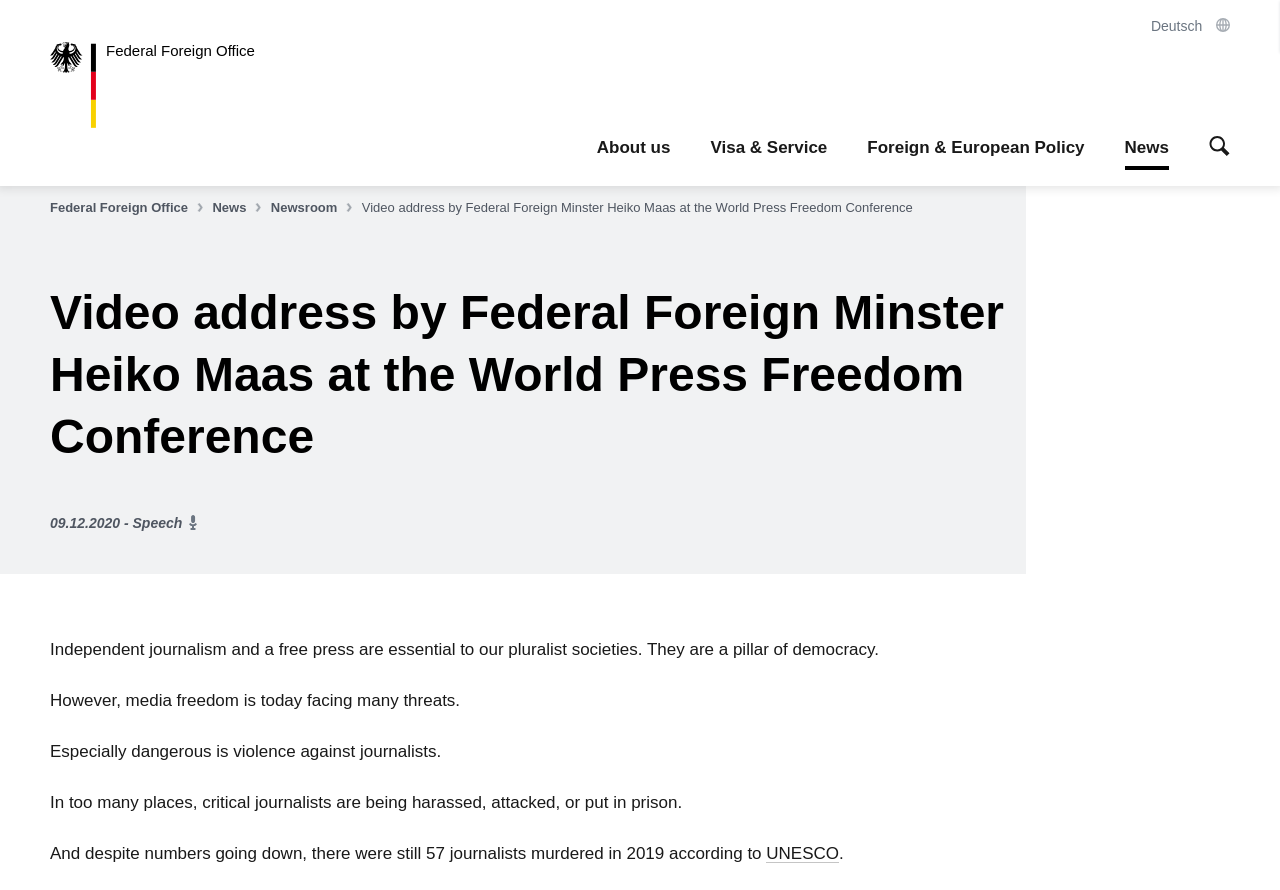Find the bounding box coordinates of the element to click in order to complete the given instruction: "Select the language Deutsch."

[0.899, 0.02, 0.961, 0.039]